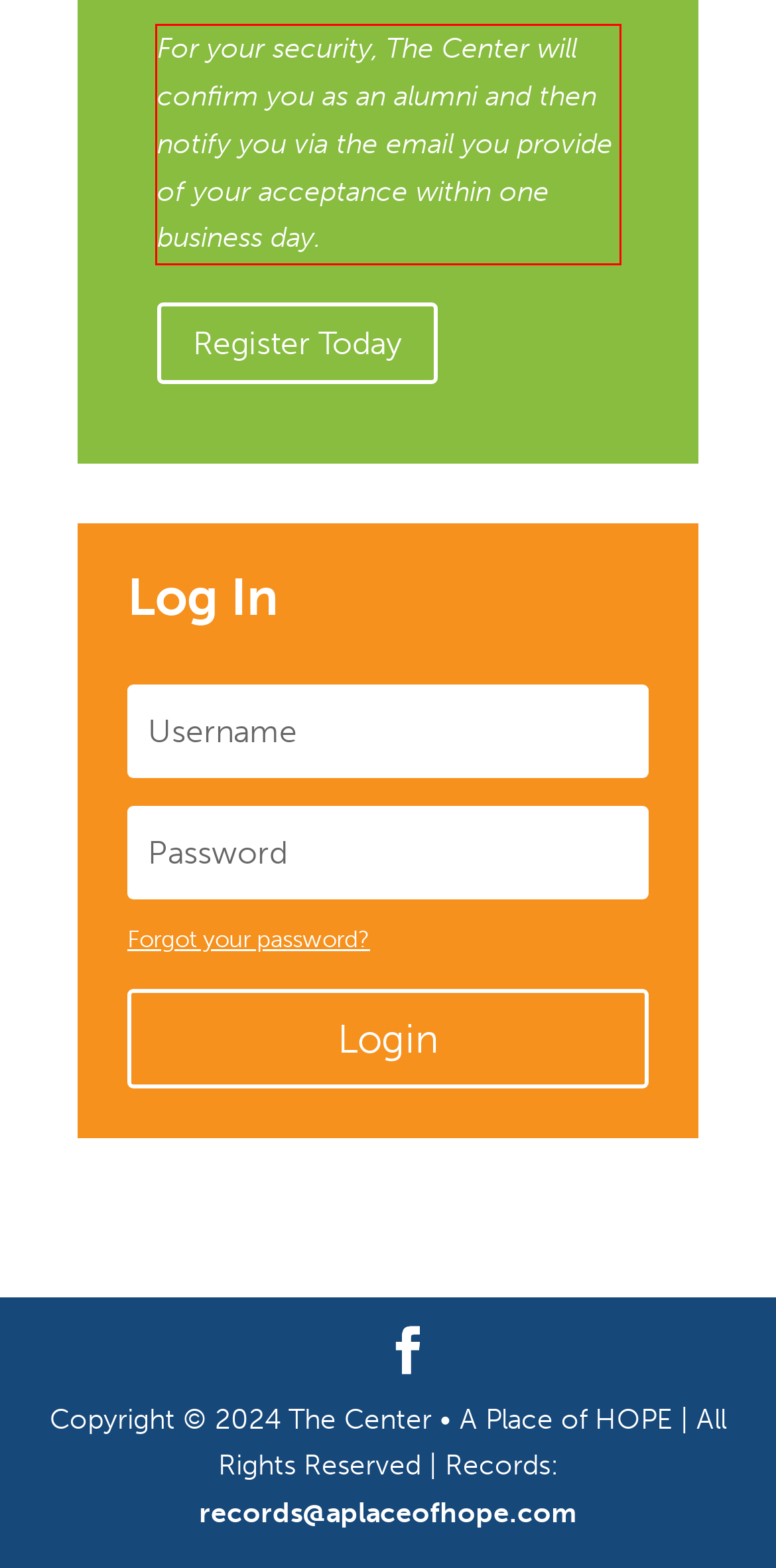Given a screenshot of a webpage with a red bounding box, please identify and retrieve the text inside the red rectangle.

For your security, The Center will confirm you as an alumni and then notify you via the email you provide of your acceptance within one business day.